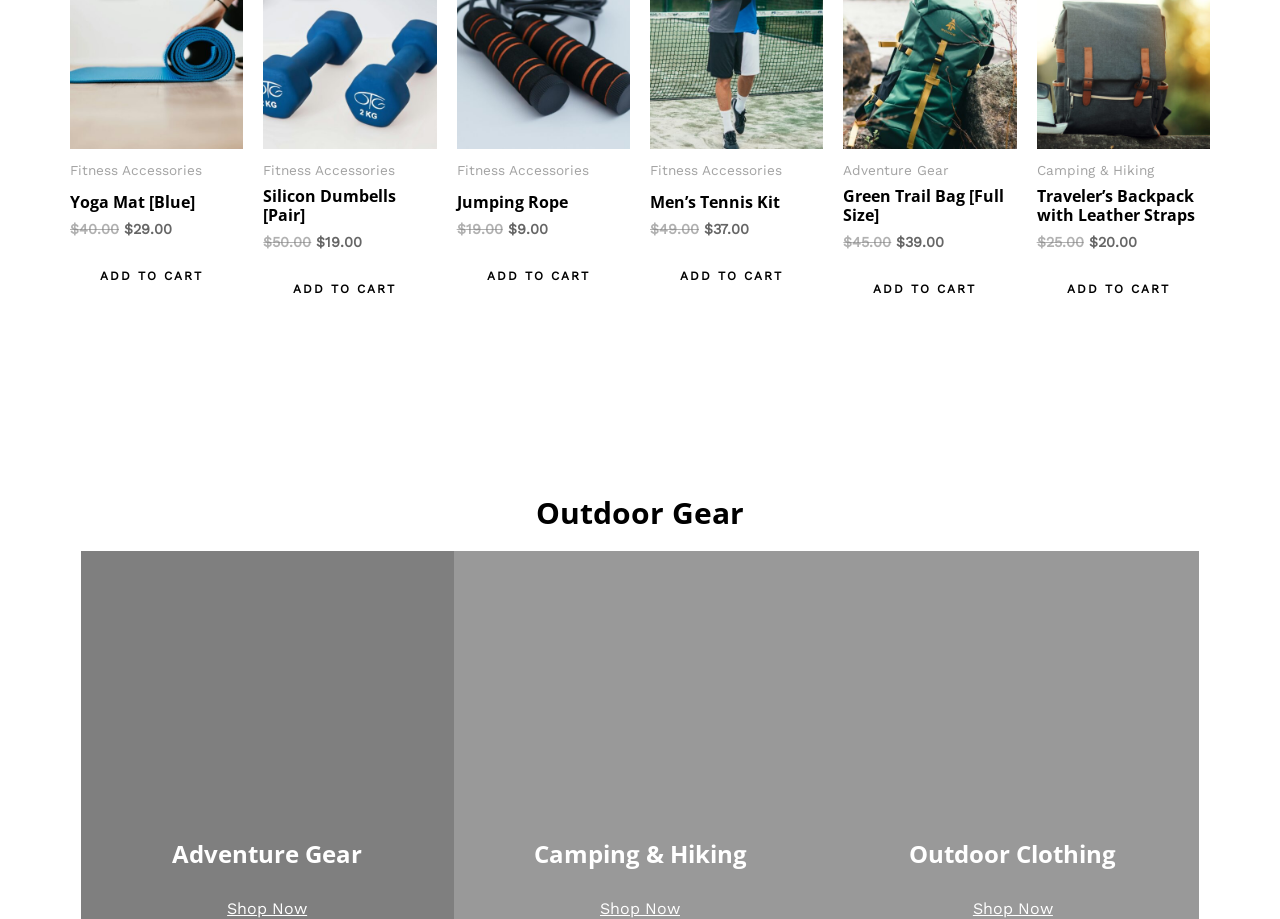Locate the bounding box coordinates of the element I should click to achieve the following instruction: "View Silicon Dumbells [Pair] details".

[0.206, 0.203, 0.341, 0.254]